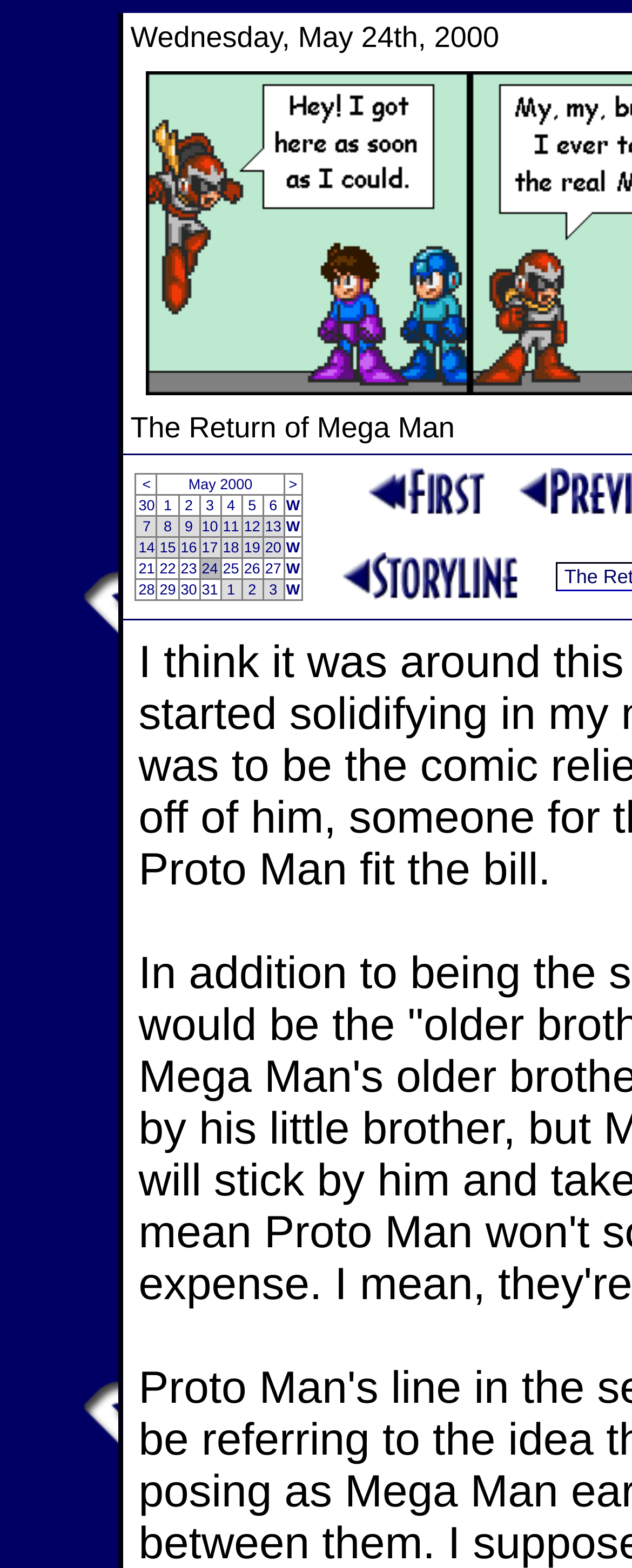Summarize the webpage with intricate details.

The webpage is an archive of "The Bob and George" series, displaying a table with multiple rows and columns. The table has a navigation system at the top, with links to move to the previous page ("<"), a dropdown menu for selecting a specific month ("May 2000"), and a link to move to the next page (">").

Below the navigation system, the table is divided into rows, each containing multiple grid cells. Each grid cell contains a link with a number (ranging from 1 to 30) or a letter ("W"). The links are arranged in a grid pattern, with seven columns and multiple rows. The grid cells are evenly spaced, with a consistent layout throughout the table.

There are no images on the page, and the focus is on the table and its contents. The overall structure of the page is simple and easy to navigate, with a clear organization of the links and grid cells.